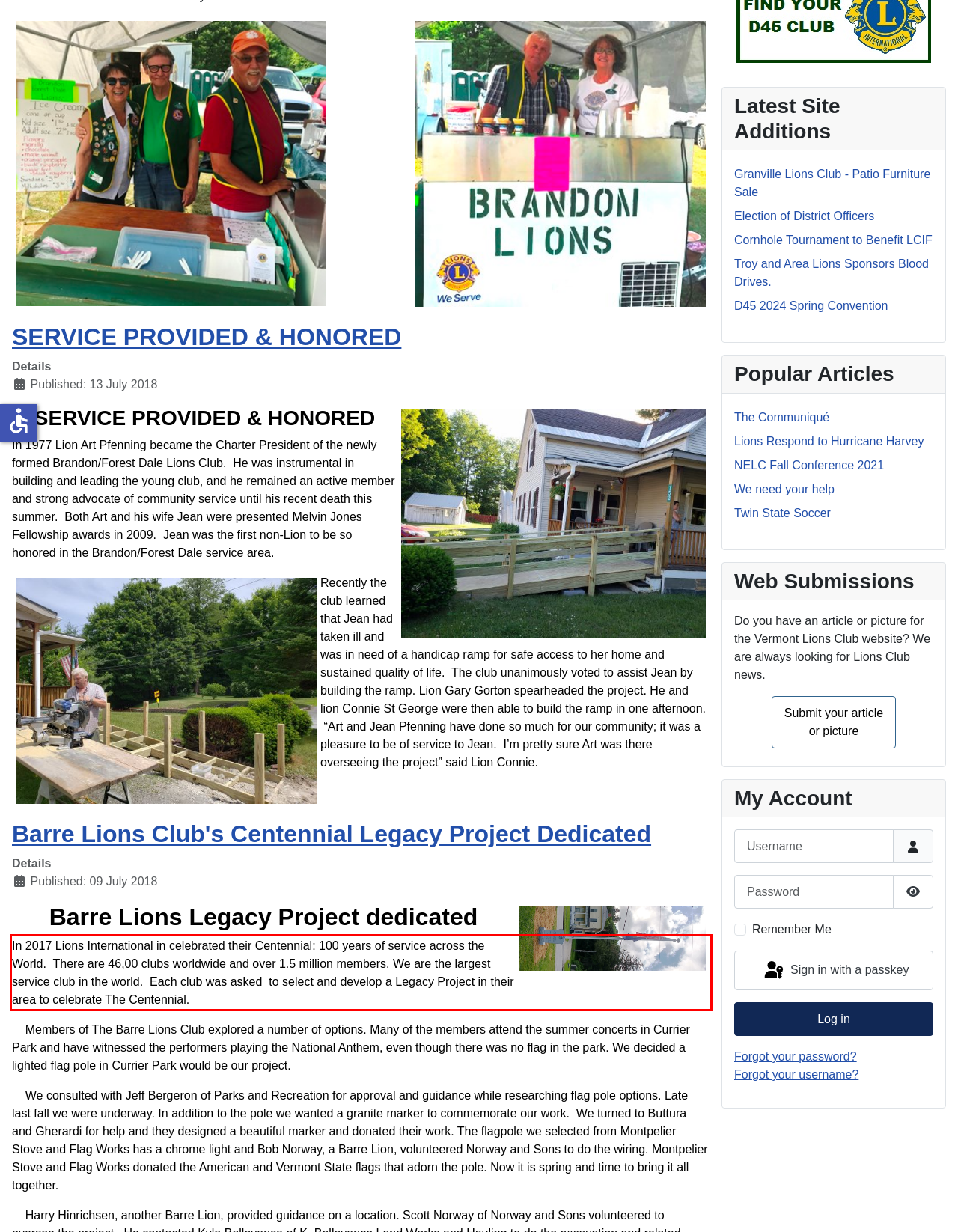You are looking at a screenshot of a webpage with a red rectangle bounding box. Use OCR to identify and extract the text content found inside this red bounding box.

In 2017 Lions International in celebrated their Centennial: 100 years of service across the World. There are 46,00 clubs worldwide and over 1.5 million members. We are the largest service club in the world. Each club was asked to select and develop a Legacy Project in their area to celebrate The Centennial.